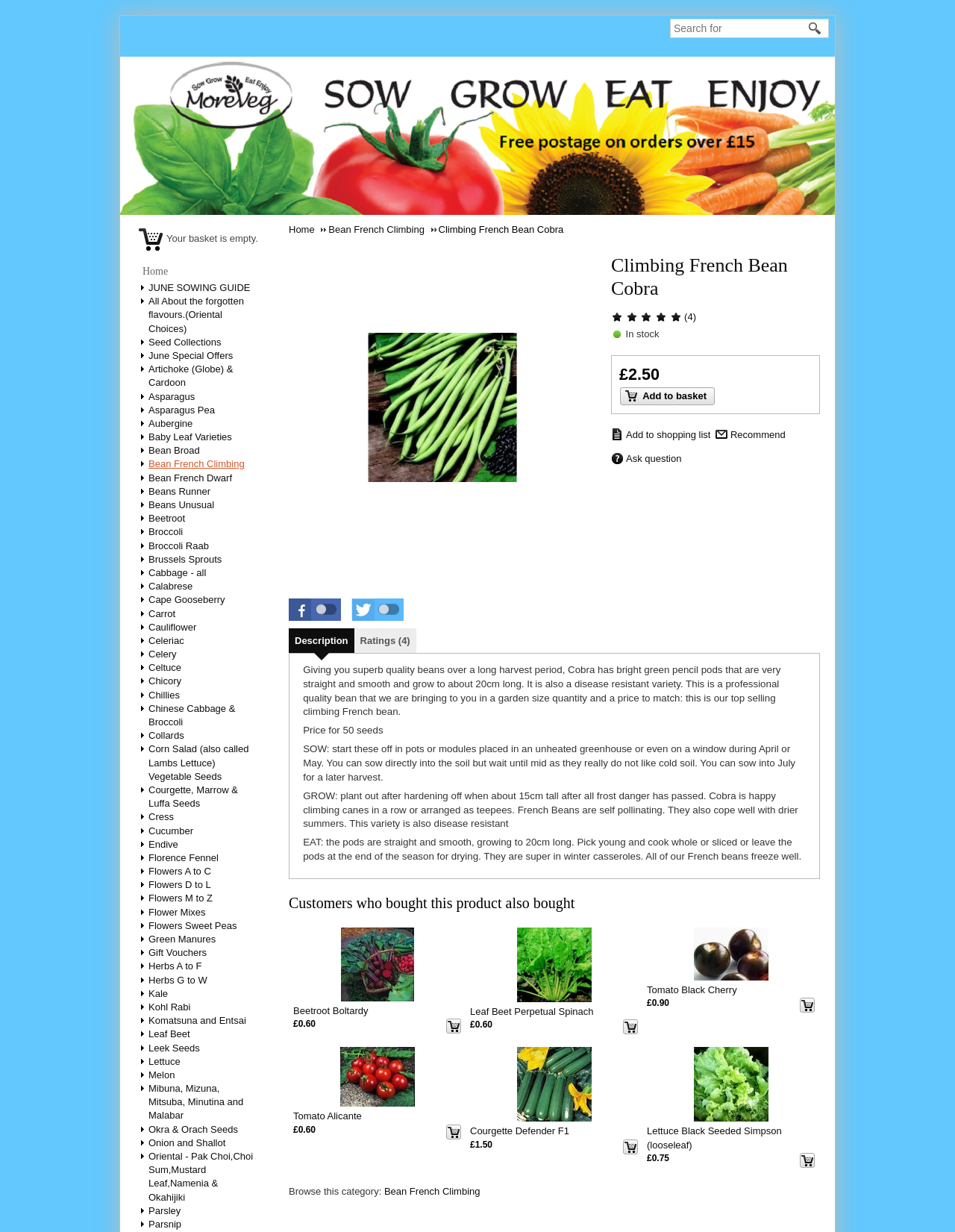What is the main heading displayed on the webpage? Please provide the text.

Climbing French Bean Cobra